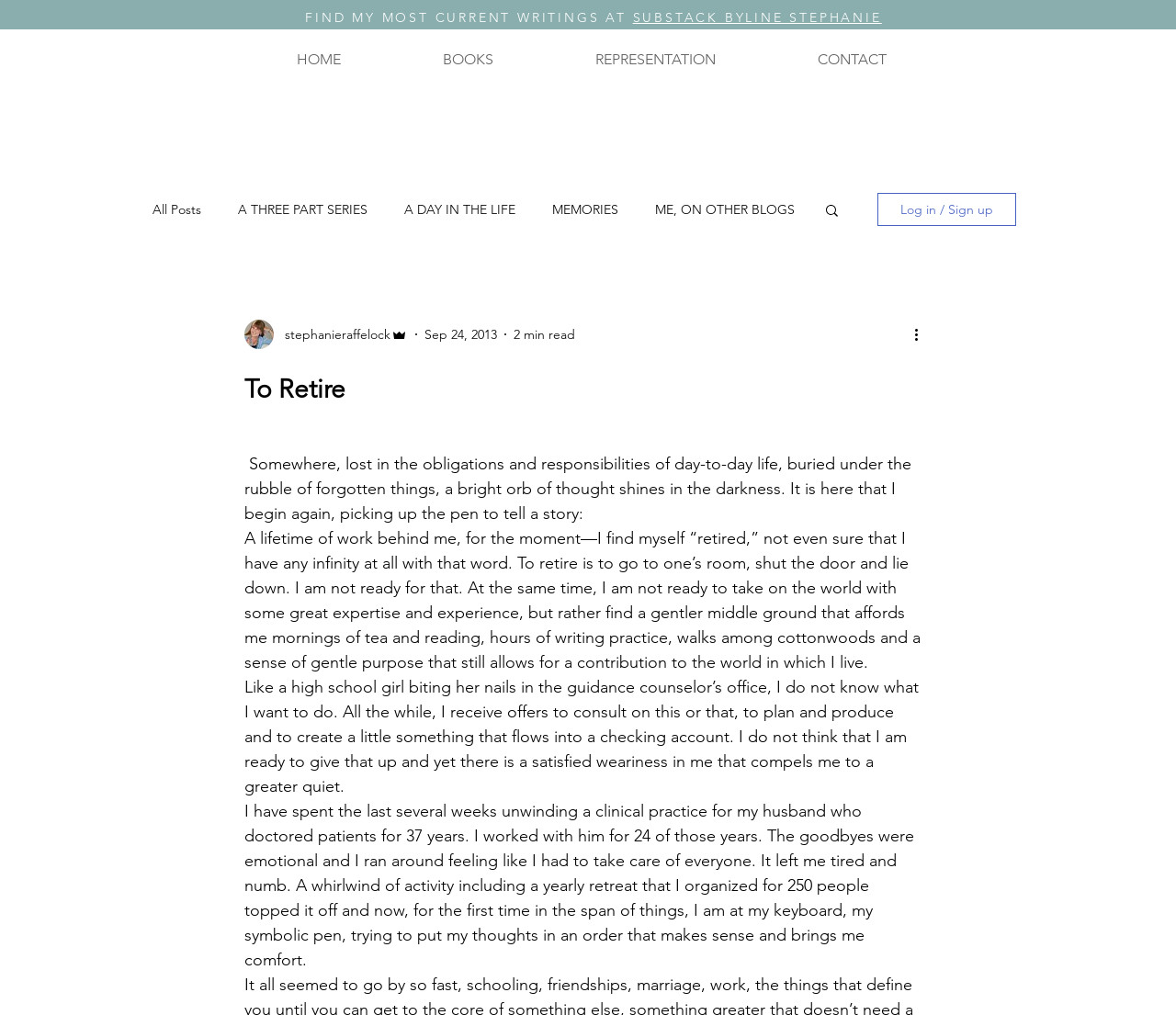Find the bounding box coordinates of the UI element according to this description: "REPRESENTATION".

[0.462, 0.03, 0.652, 0.087]